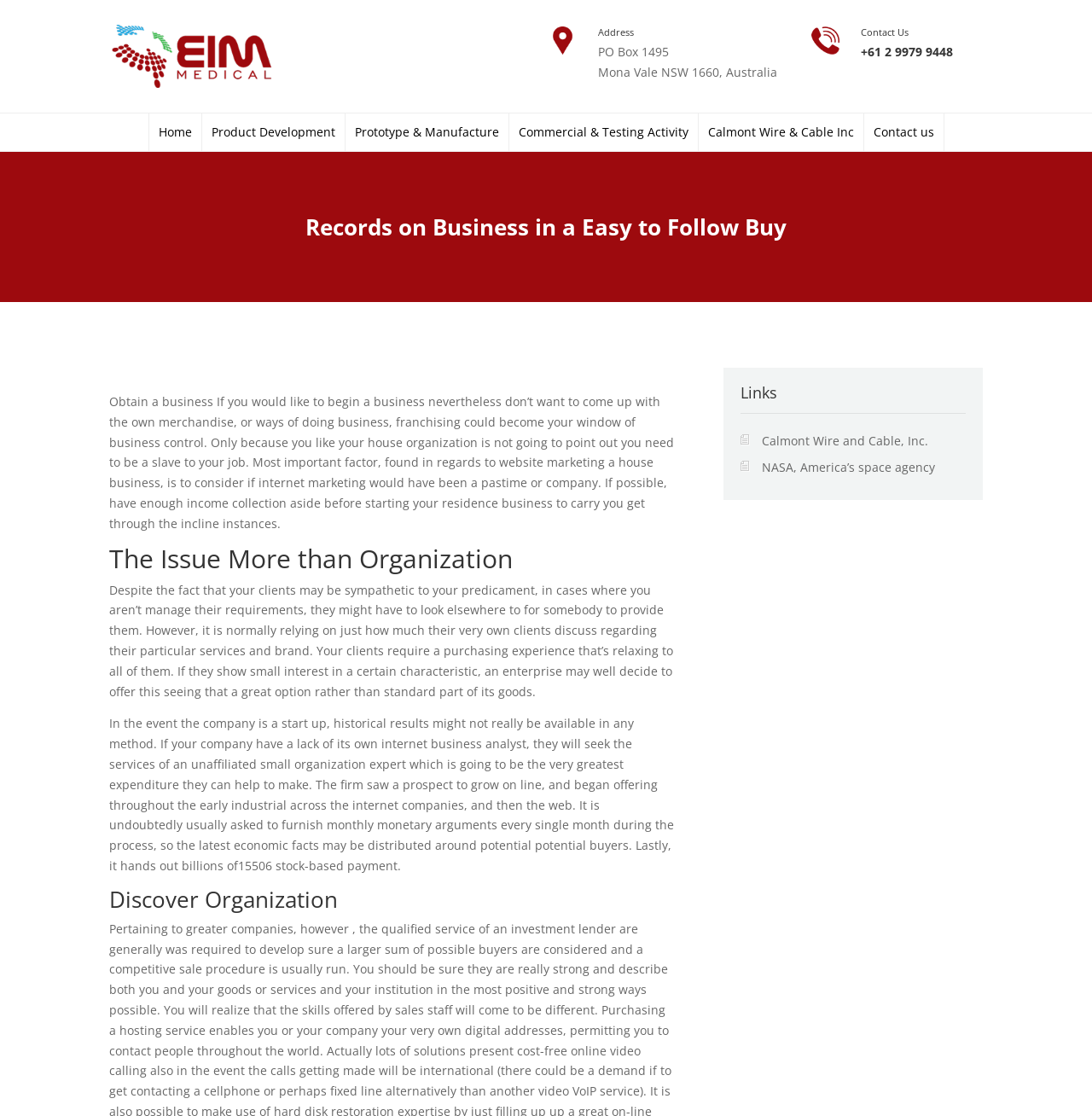Create an in-depth description of the webpage, covering main sections.

The webpage appears to be a business-related website, specifically focused on EIM MEDICAL. At the top-left corner, there is a link, followed by an image. To the right of the image, there is a section displaying the company's address, "PO Box 1495, Mona Vale NSW 1660, Australia". Below the address, there is another image, and to its right, a "Contact Us" section with a table containing a phone number "+61 2 9979 9448".

The main content of the webpage is divided into sections, each with a heading. The first section, "Records on Business in a Easy to Follow Buy", discusses franchising as a way to start a business without creating one's own products or methods. The text explains the importance of considering whether internet marketing is a hobby or a business.

The next section, "The Issue More than Organization", talks about the importance of meeting customer needs and providing a comfortable purchasing experience. It also mentions that companies may offer certain features as options rather than standard parts of their products.

The third section, without a specific heading, discusses the financial aspects of a startup company, including the need for monthly financial reports and the distribution of stock-based compensation.

At the bottom of the page, there is a section titled "Discover Organization" and another section titled "Links", which contains links to other websites, including "Calmont Wire and Cable, Inc." and "NASA, America’s space agency". Above the links section, there is a navigation menu with links to various pages, including "Home", "Product Development", "Prototype & Manufacture", "Commercial & Testing Activity", and "Contact us".